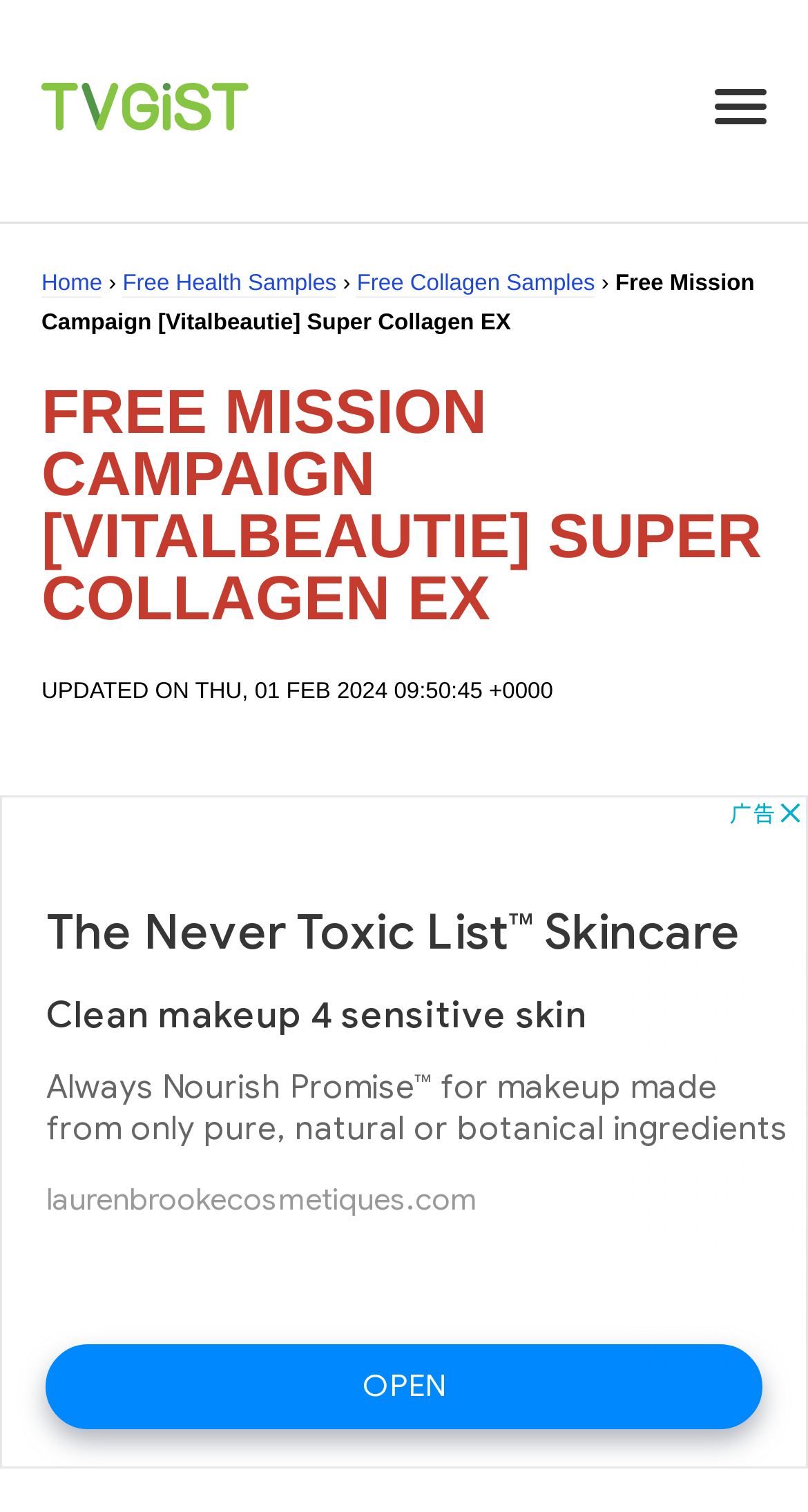Generate a thorough caption detailing the webpage content.

This webpage appears to be a promotional page for a skincare product, specifically the "Super Collagen EX" from Vitalbeautie. At the top left of the page, there is a navigation menu with links to "Freebies, Free Stuff, Free Samples & Trials by Mail", "Home", and other related categories. 

Below the navigation menu, the page's title "FREE MISSION CAMPAIGN [VITALBEAUTIE] SUPER COLLAGEN EX" is prominently displayed. 

To the right of the title, there is a timestamp indicating when the page was last updated, which is February 1, 2024, at 9:50 a.m. 

The majority of the page is occupied by a large advertisement iframe, which takes up most of the screen real estate.